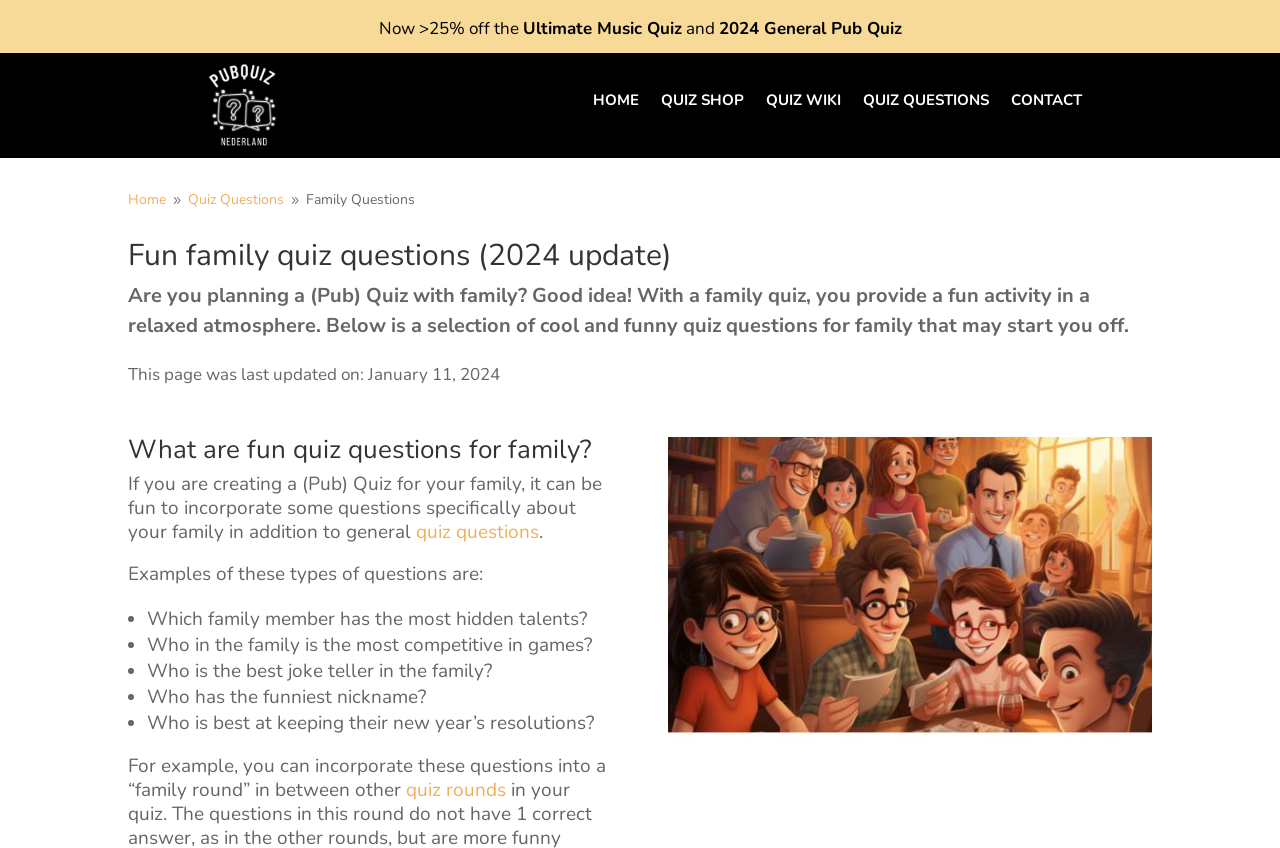What type of questions can be incorporated into a 'family round'?
Refer to the image and provide a concise answer in one word or phrase.

Questions about family members